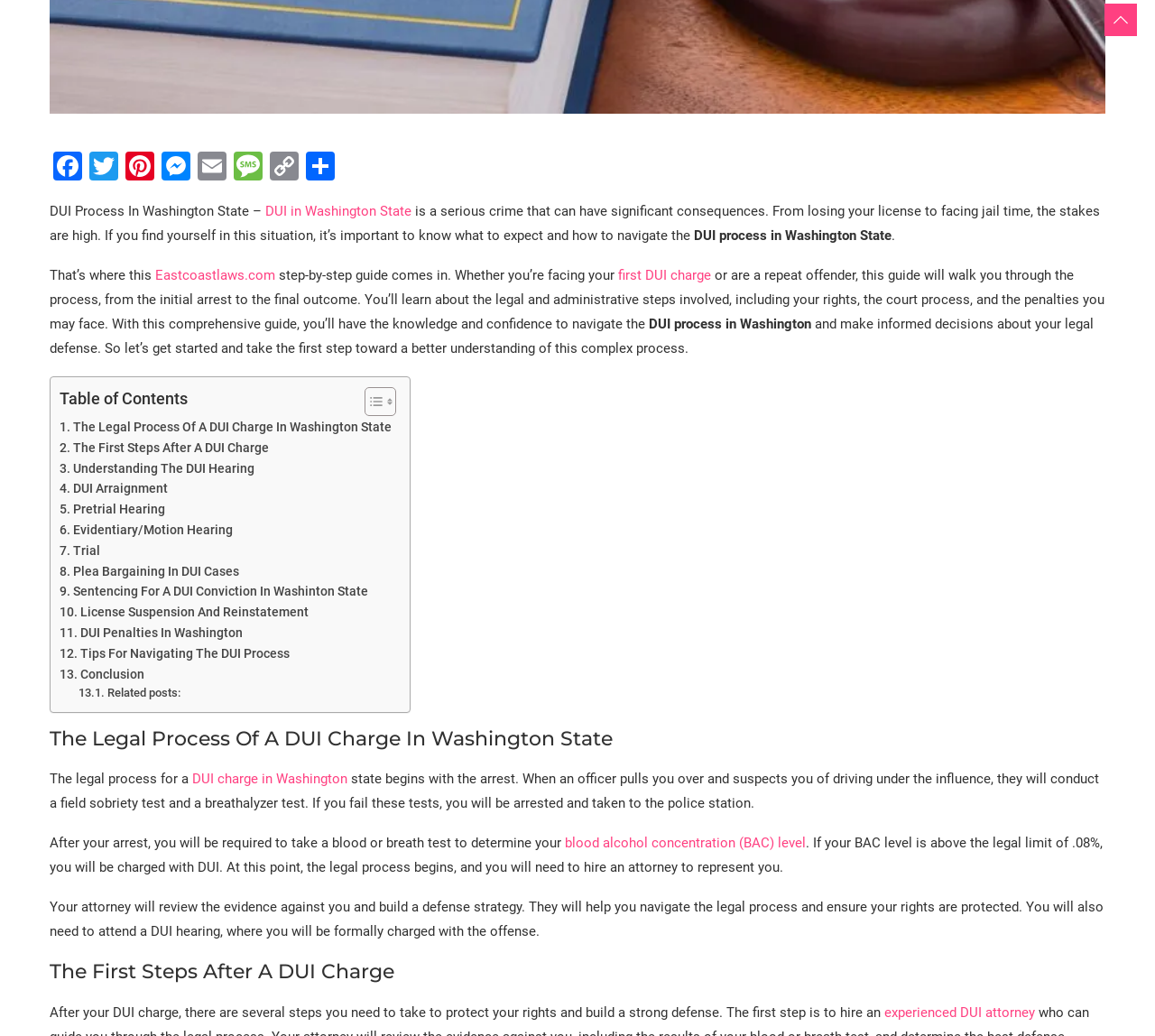Find the bounding box coordinates of the element's region that should be clicked in order to follow the given instruction: "Click on Facebook". The coordinates should consist of four float numbers between 0 and 1, i.e., [left, top, right, bottom].

[0.043, 0.146, 0.074, 0.179]